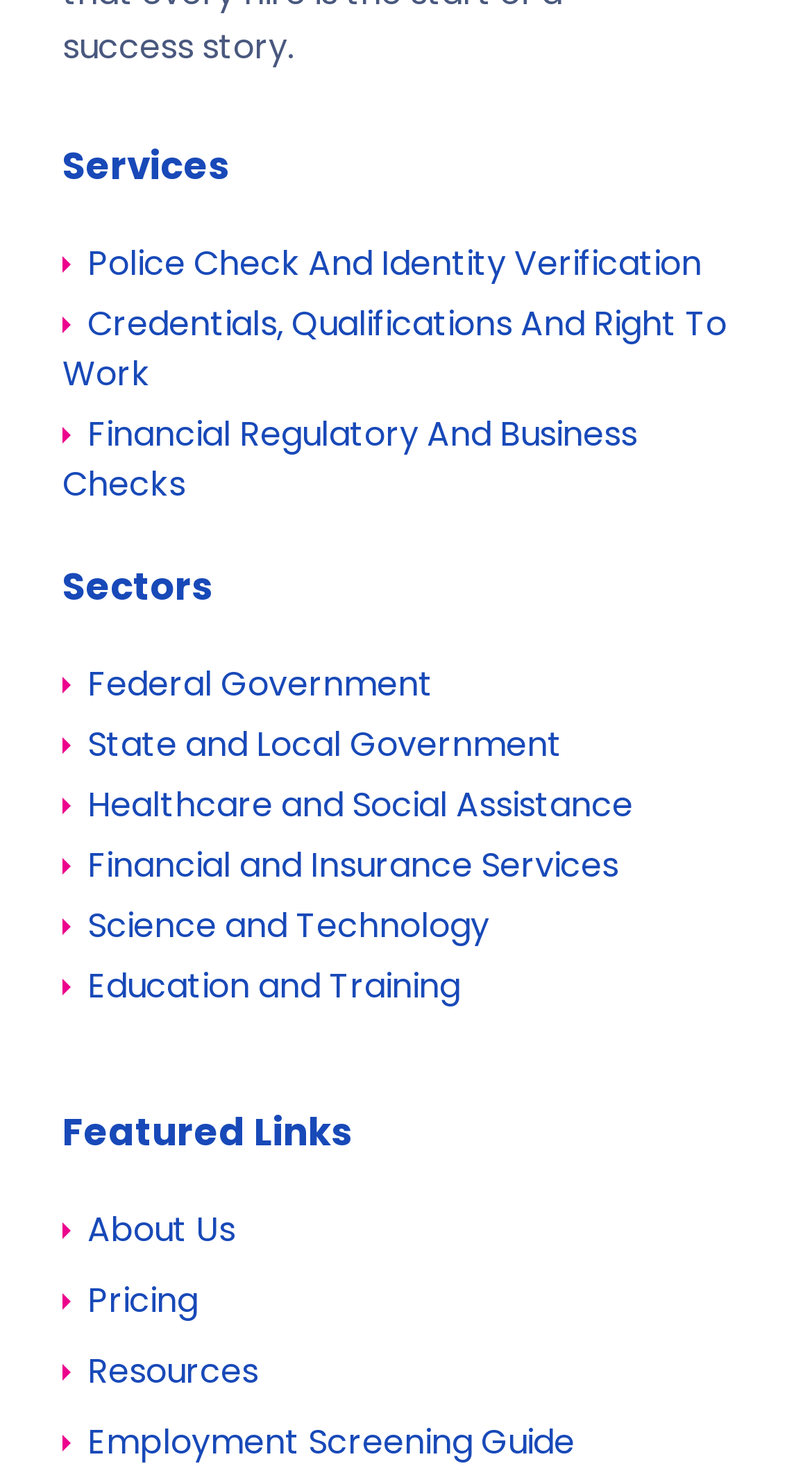Please answer the following question using a single word or phrase: 
How many main categories are listed in the footer navigation?

3